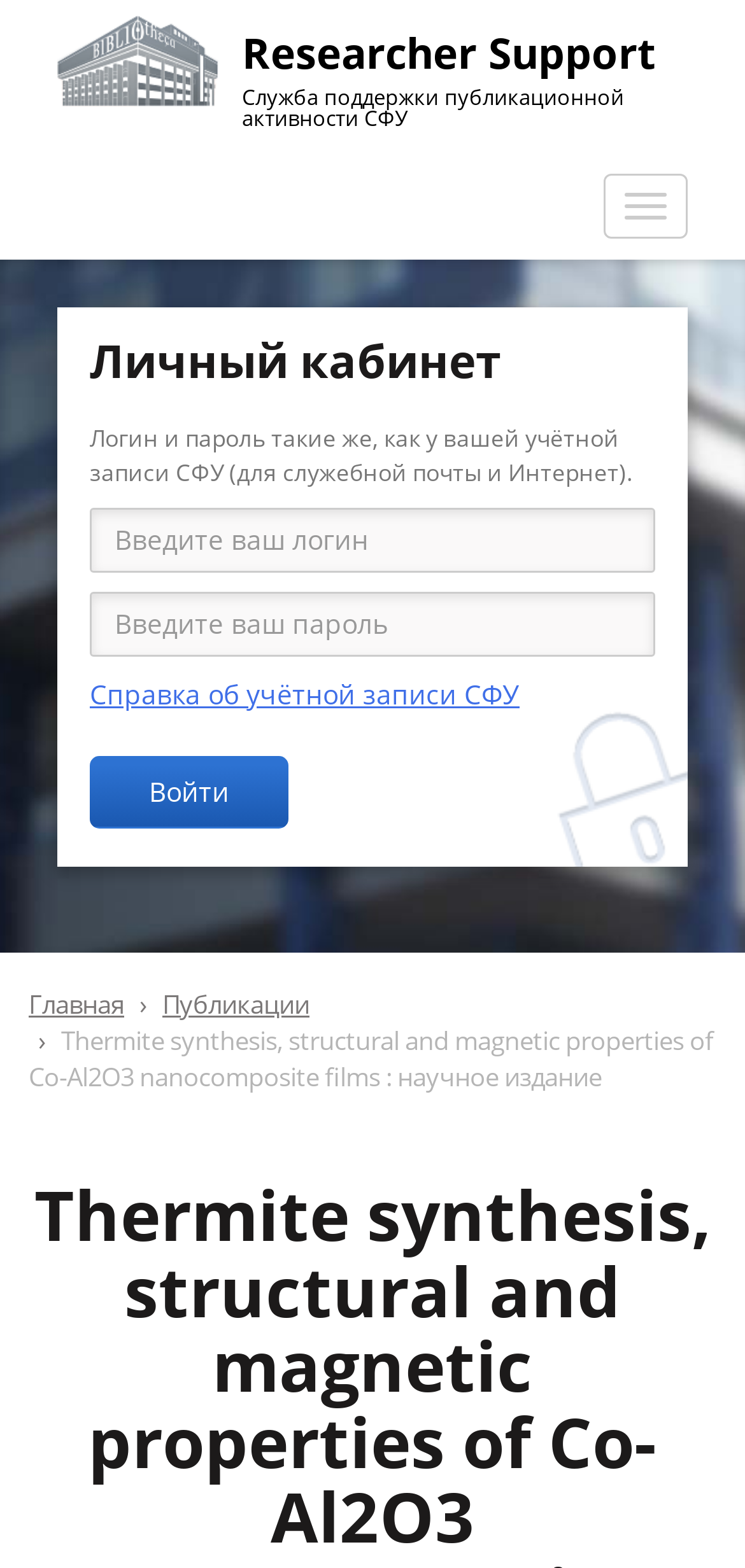Generate a detailed explanation of the webpage's features and information.

The webpage appears to be a research publication platform, specifically focused on a scientific article titled "Thermite synthesis, structural and magnetic properties of Co-Al2O3 nanocomposite films : научное издание" (which translates to "Scientific publication" in English). 

At the top of the page, there is a link to skip to the main content. Below this, there is a heading that reads "Researcher Support Служба поддержки публикационной активности СФУ" (which translates to "Researcher Support Service for publication activity of SFU"). This heading has a corresponding link with the same text.

To the right of the heading, there is a button labeled "Переключение навигации" (which translates to "Toggle navigation"). 

Below these elements, there is a layout table that occupies most of the page. Within this table, there is a heading that reads "Личный кабинет" (which translates to "Personal account"). 

Underneath this heading, there is a static text that provides information about login credentials, followed by two required text boxes for inputting login information. There is also a link to a help page about SFU account information and a button labeled "Войти" (which translates to "Log in").

On the left side of the page, there are three links: "Главная" (which translates to "Home"), "Публикации" (which translates to "Publications"), and the title of the scientific article, which is also a link.